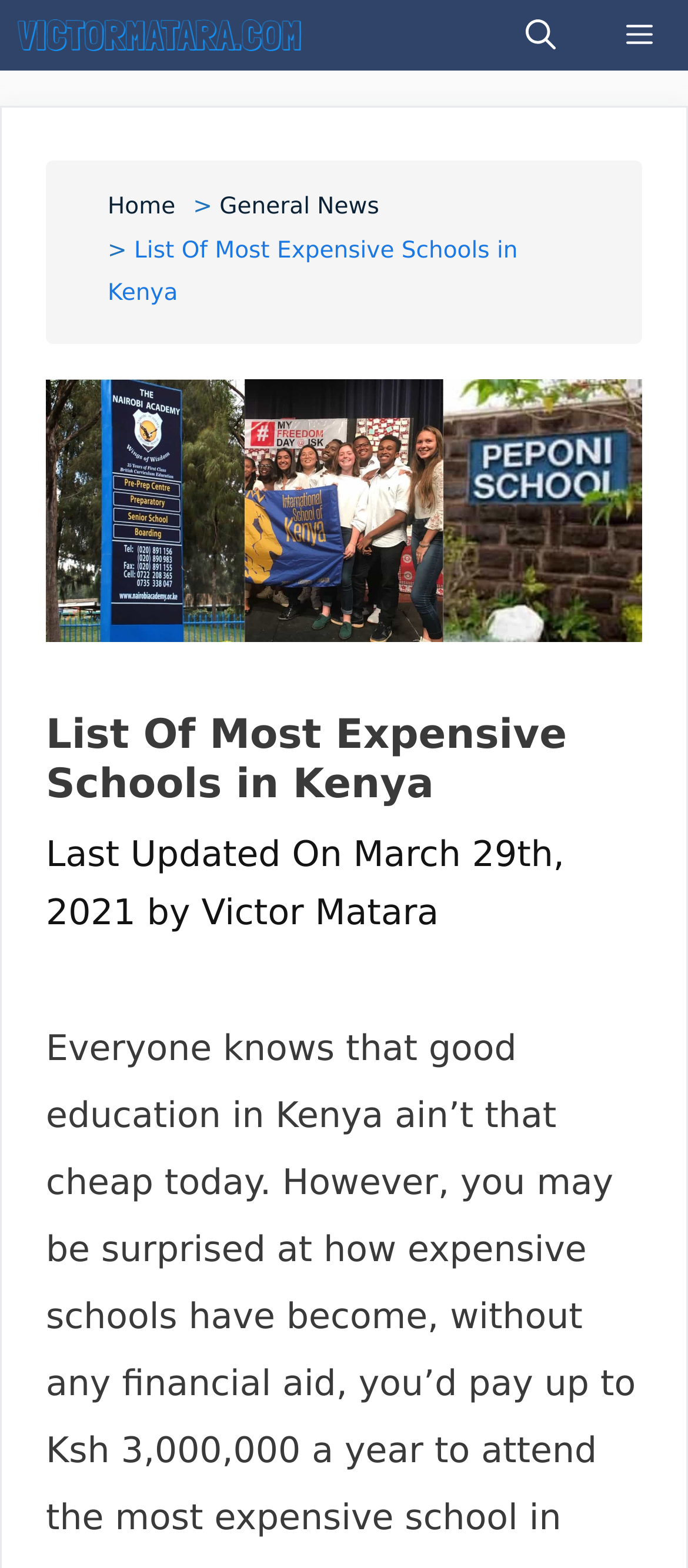How many navigation links are in the breadcrumb?
Based on the visual content, answer with a single word or a brief phrase.

3